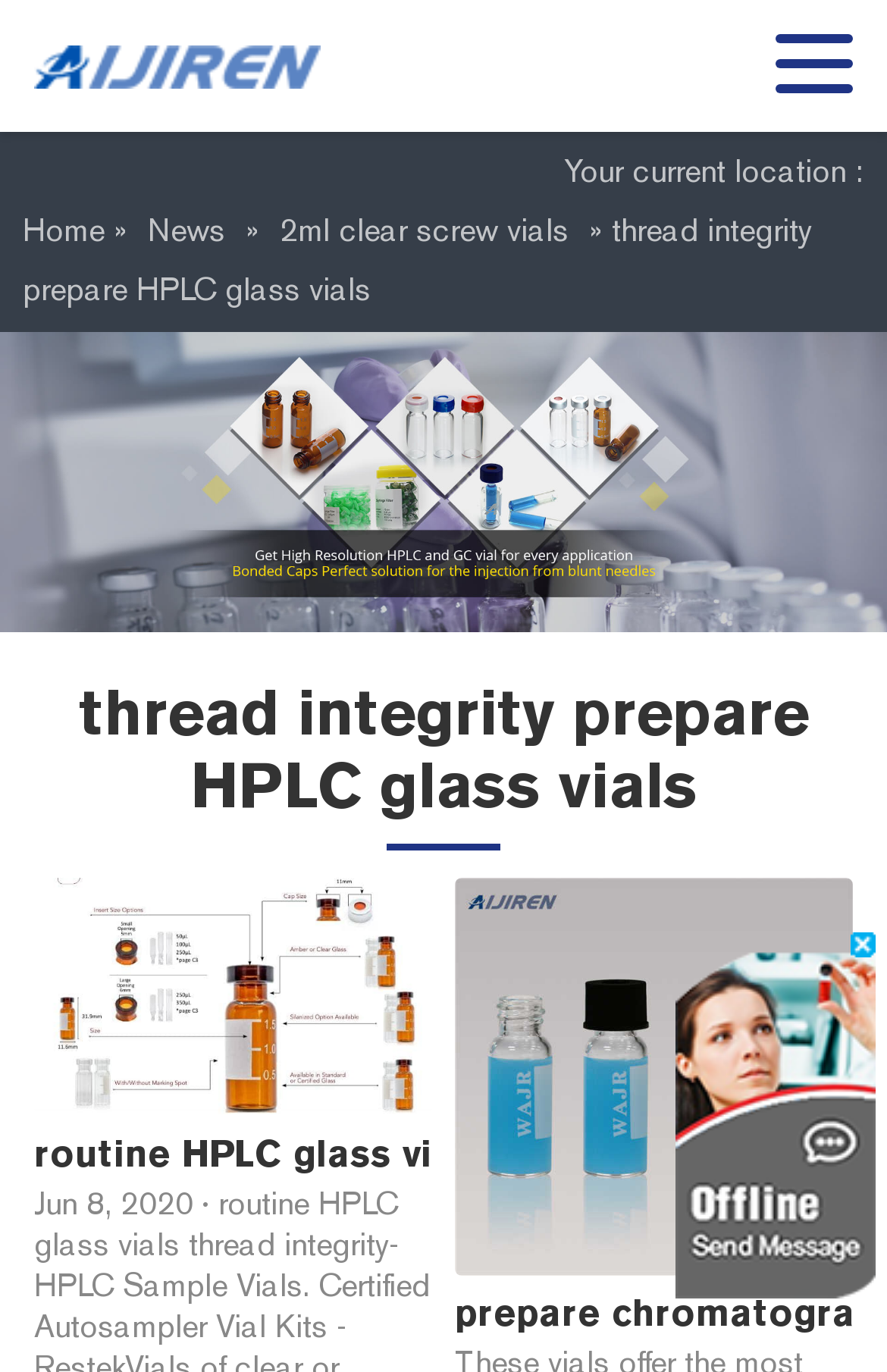Articulate a detailed summary of the webpage's content and design.

The webpage appears to be a product page for HPLC glass vials, specifically focusing on thread integrity. At the top left, there is a link to the "hplc autosampler vials factory since 2007" with a corresponding image. Below this, there is a static text indicating the current location, followed by a breadcrumb navigation menu with links to "Home", "News", and "2ml clear screw vials".

On the left side, there is a large image taking up most of the vertical space, labeled "plc vials for sale". To the right of this image, there is a link to "thread integrity prepare HPLC glass vials" with a heading of the same name. This section contains three images: one for "routine HPLC glass vials thread integrity-HPLC Sample Vials", another for "prepare chromatography vials thread integrity-HPLC Test Vials", and a third image with no label. Each of these images has a corresponding heading with a similar title.

At the bottom right, there is another image with no label. Overall, the page has a total of 5 images and 7 links, with a focus on HPLC glass vials and their thread integrity.